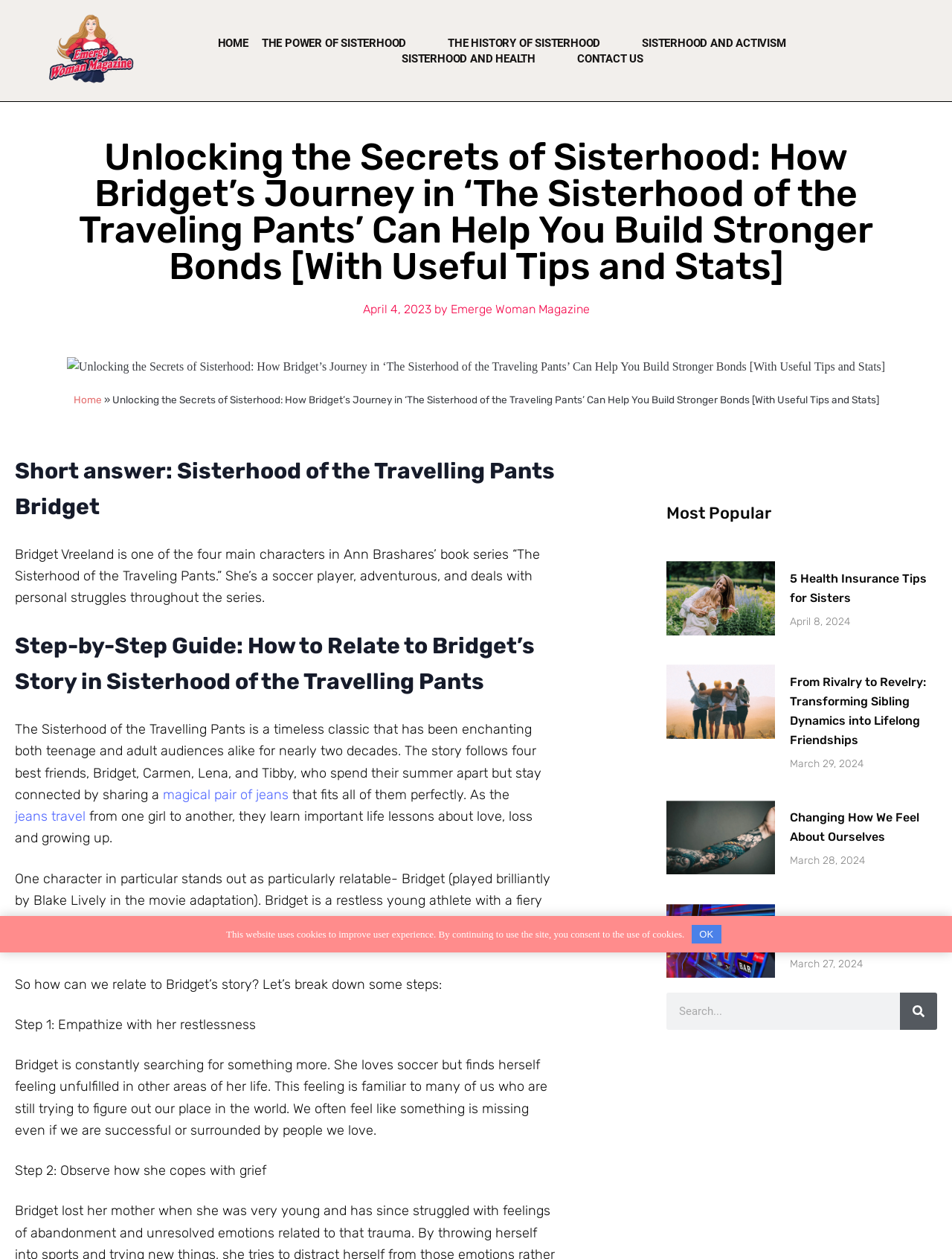Please find and report the bounding box coordinates of the element to click in order to perform the following action: "Read the article '5 Health Insurance Tips for Sisters'". The coordinates should be expressed as four float numbers between 0 and 1, in the format [left, top, right, bottom].

[0.829, 0.452, 0.984, 0.483]